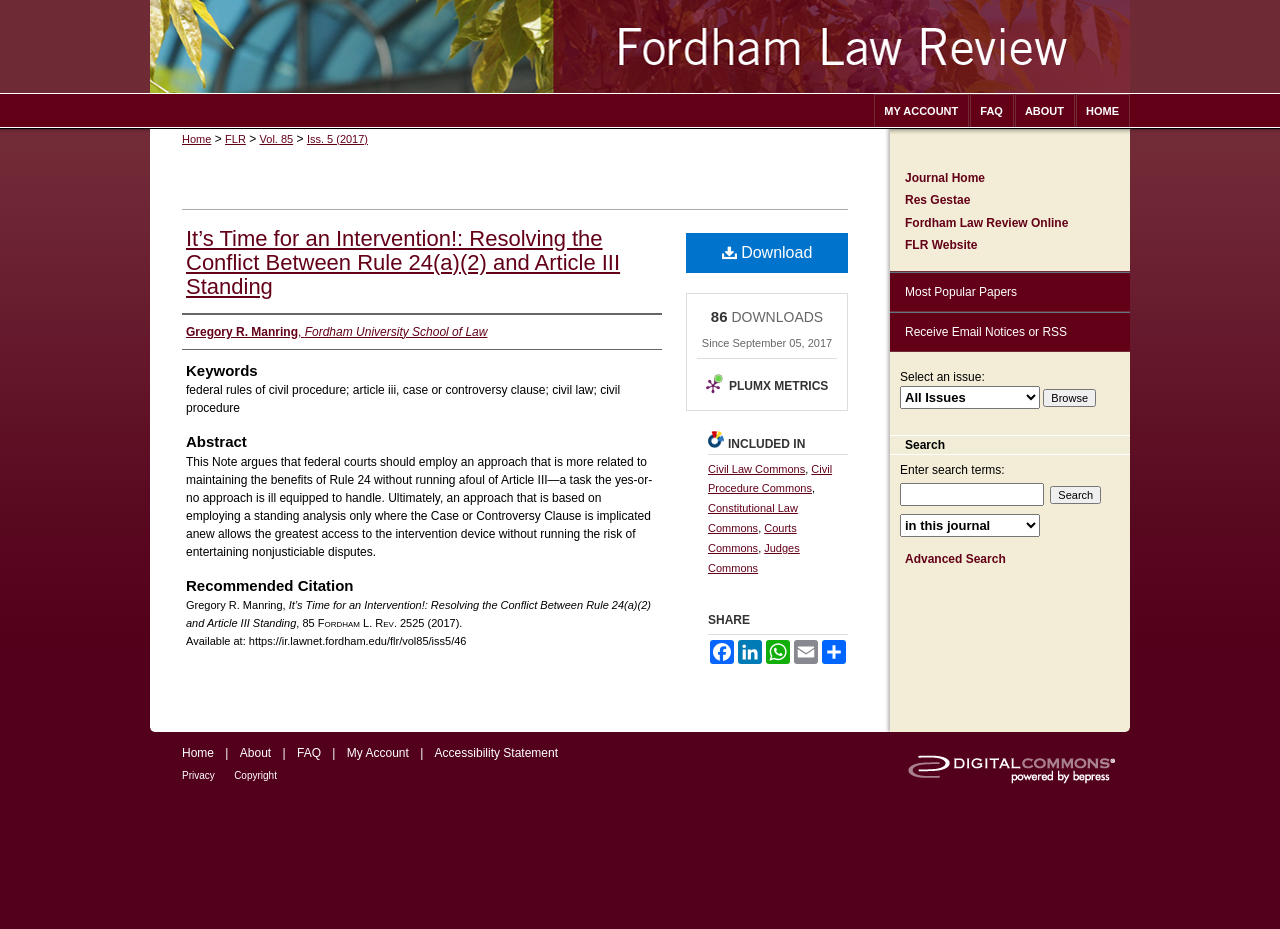Highlight the bounding box coordinates of the region I should click on to meet the following instruction: "Click on the 'HOME' link".

[0.841, 0.101, 0.883, 0.137]